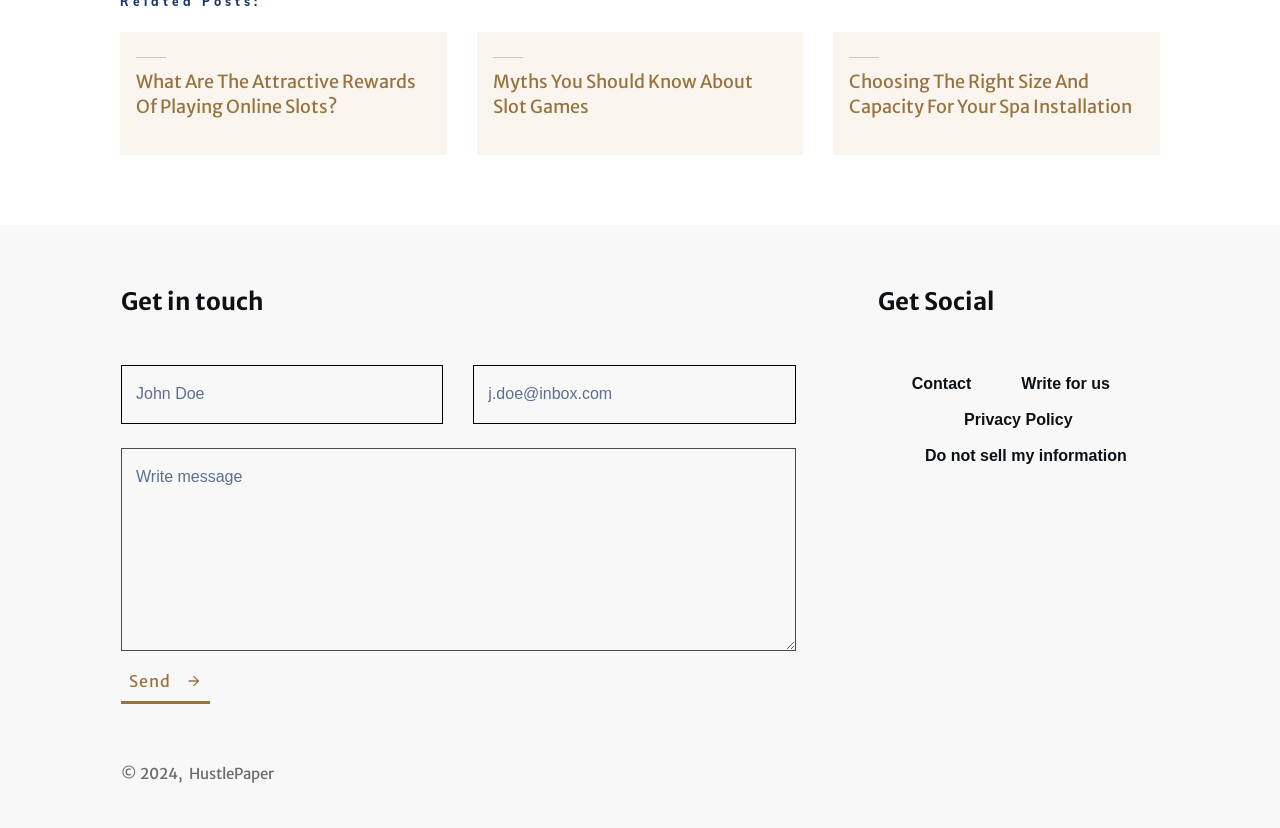Kindly determine the bounding box coordinates for the area that needs to be clicked to execute this instruction: "Click on 'Send'".

[0.095, 0.794, 0.164, 0.85]